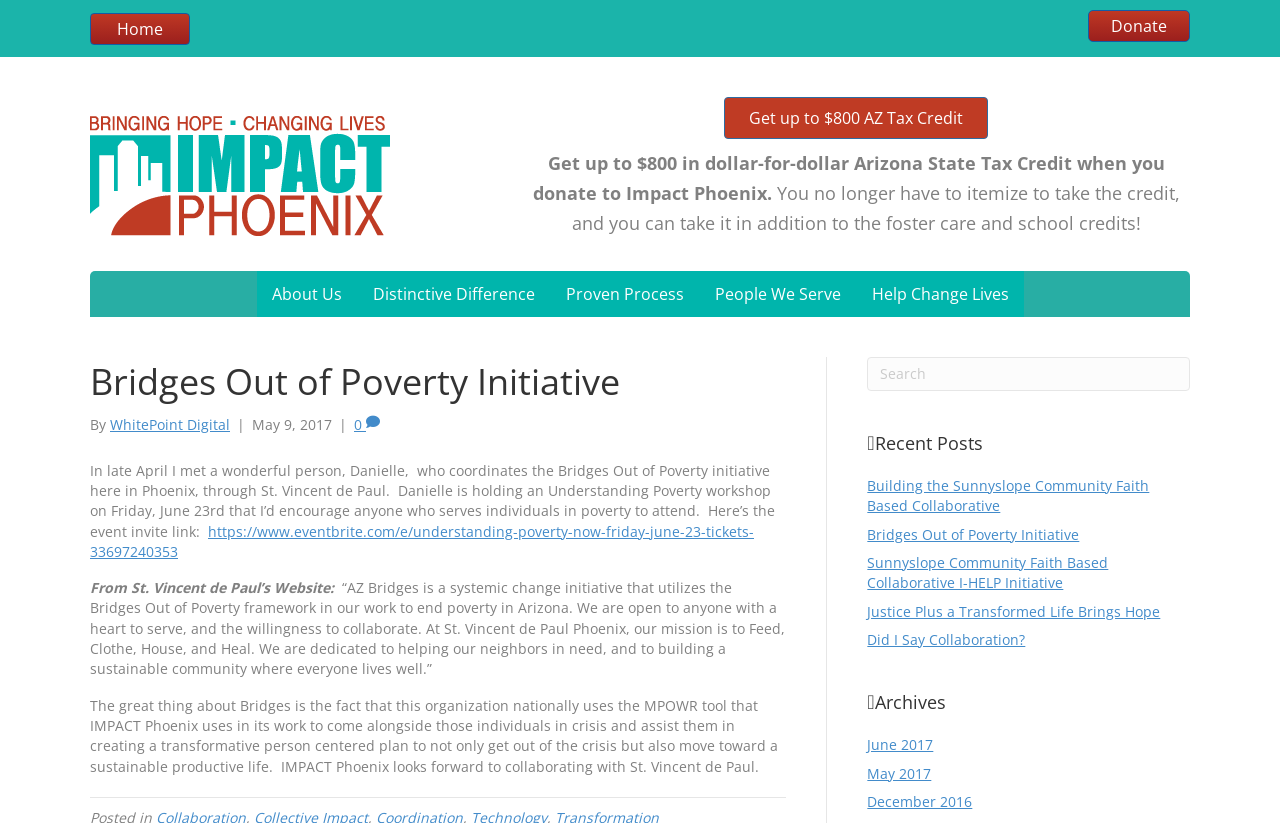Locate the bounding box coordinates of the clickable region necessary to complete the following instruction: "Donate to IMPACT Phoenix". Provide the coordinates in the format of four float numbers between 0 and 1, i.e., [left, top, right, bottom].

[0.851, 0.013, 0.929, 0.05]